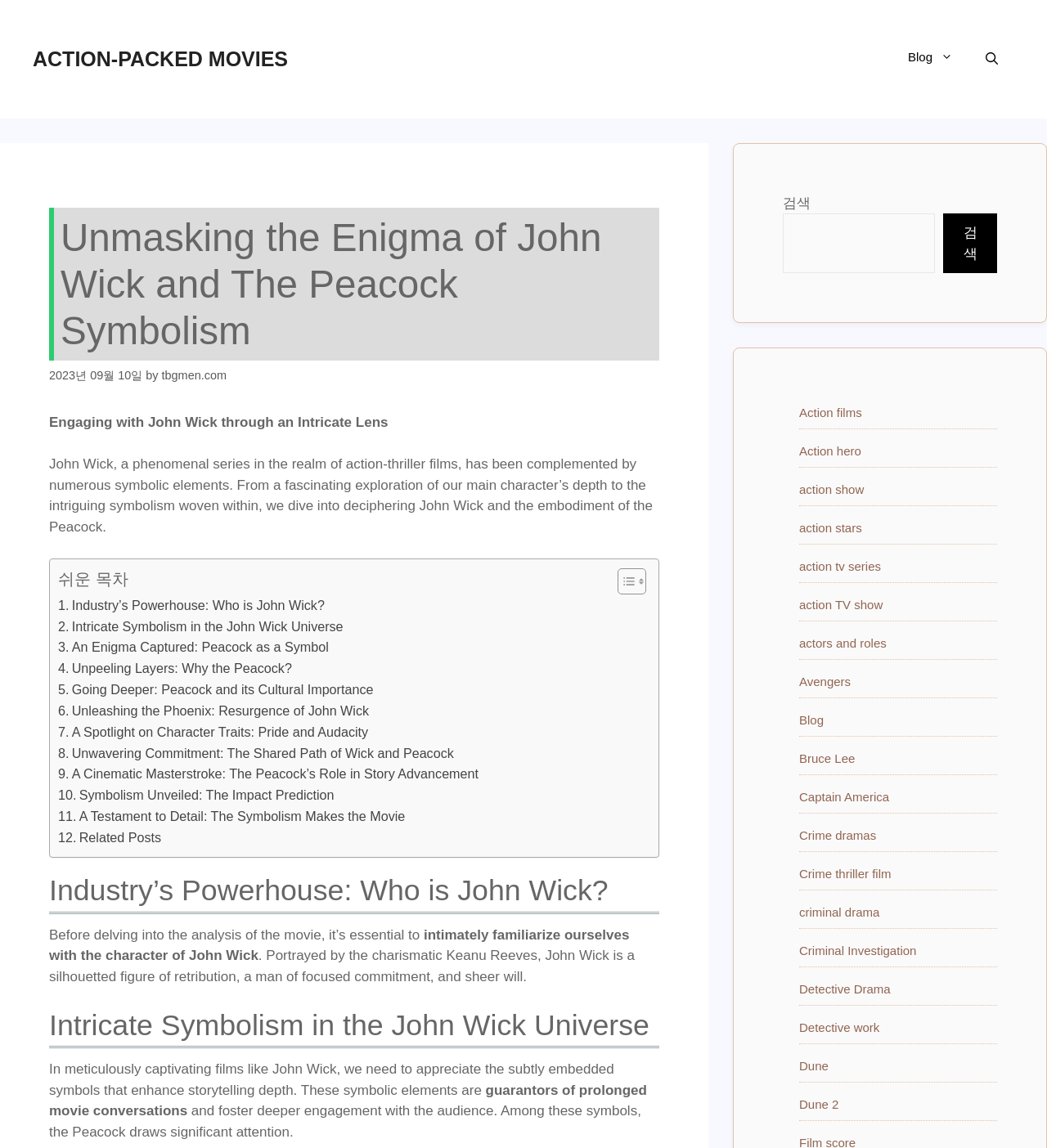Please identify the primary heading of the webpage and give its text content.

Unmasking the Enigma of John Wick and The Peacock Symbolism